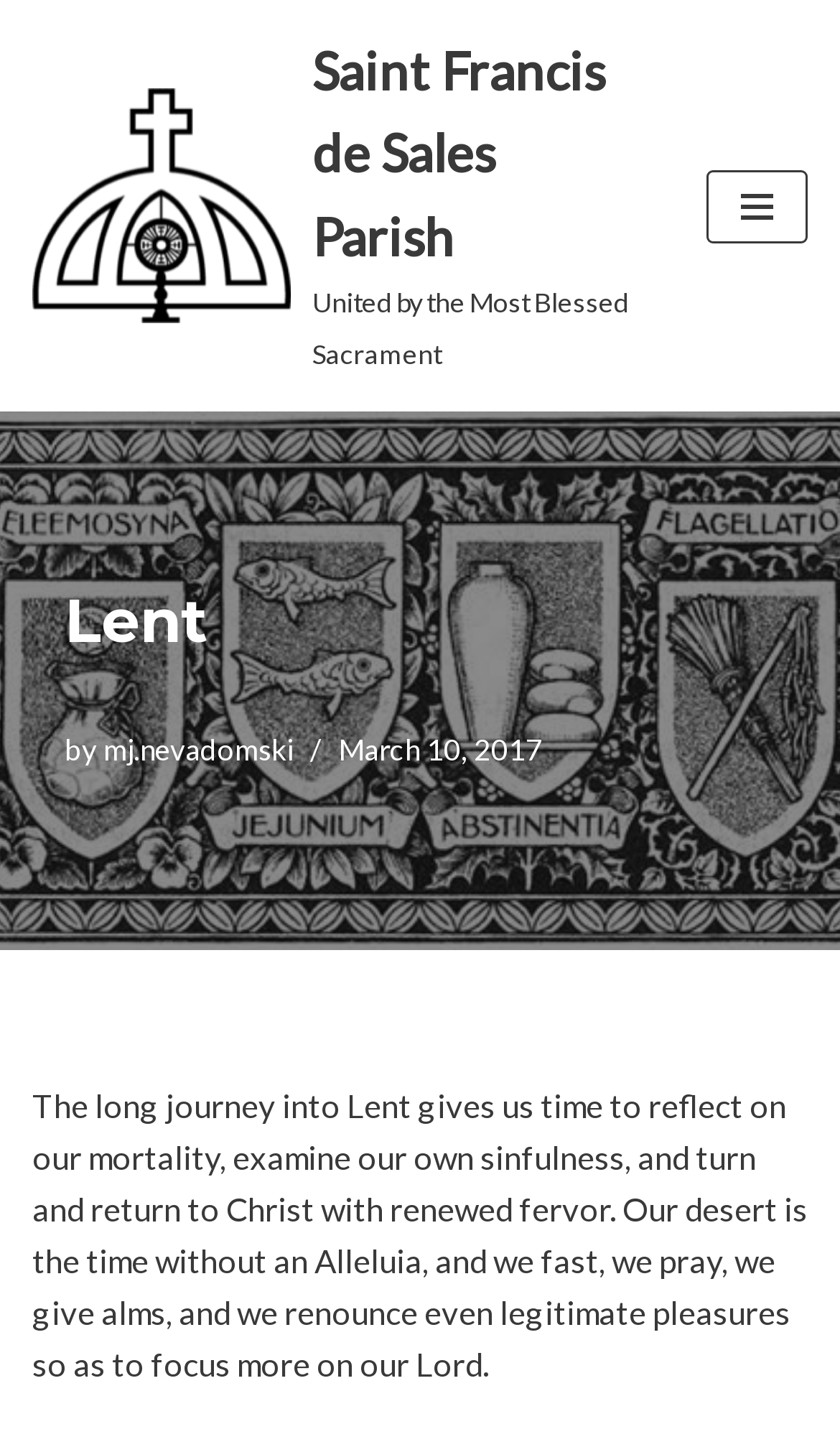When was the reflection written?
Look at the image and provide a detailed response to the question.

I found the answer by looking at the time element which contains the StaticText 'March 10, 2017'.